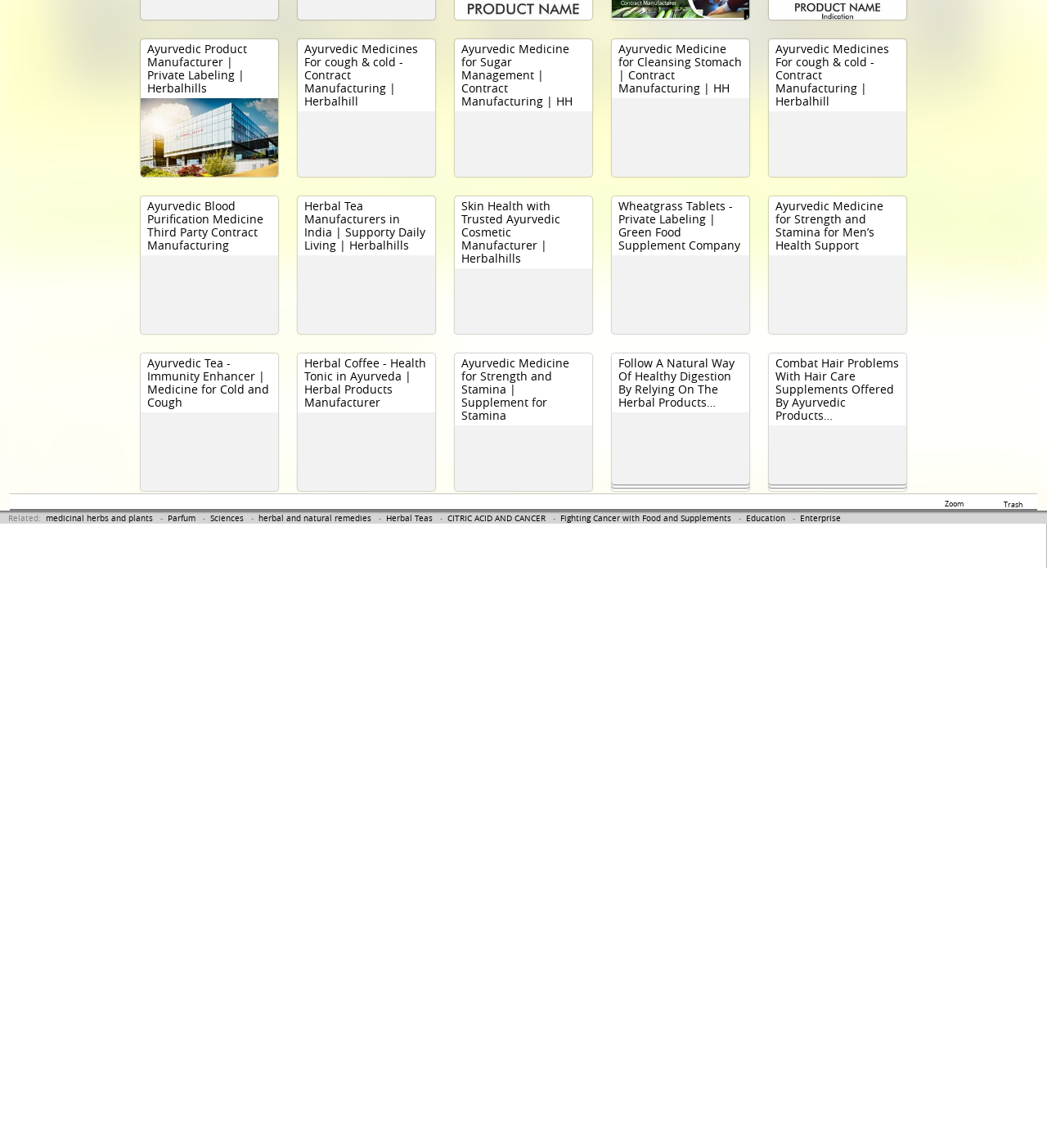Identify the bounding box of the HTML element described as: "Enterprise".

[0.764, 0.447, 0.803, 0.456]